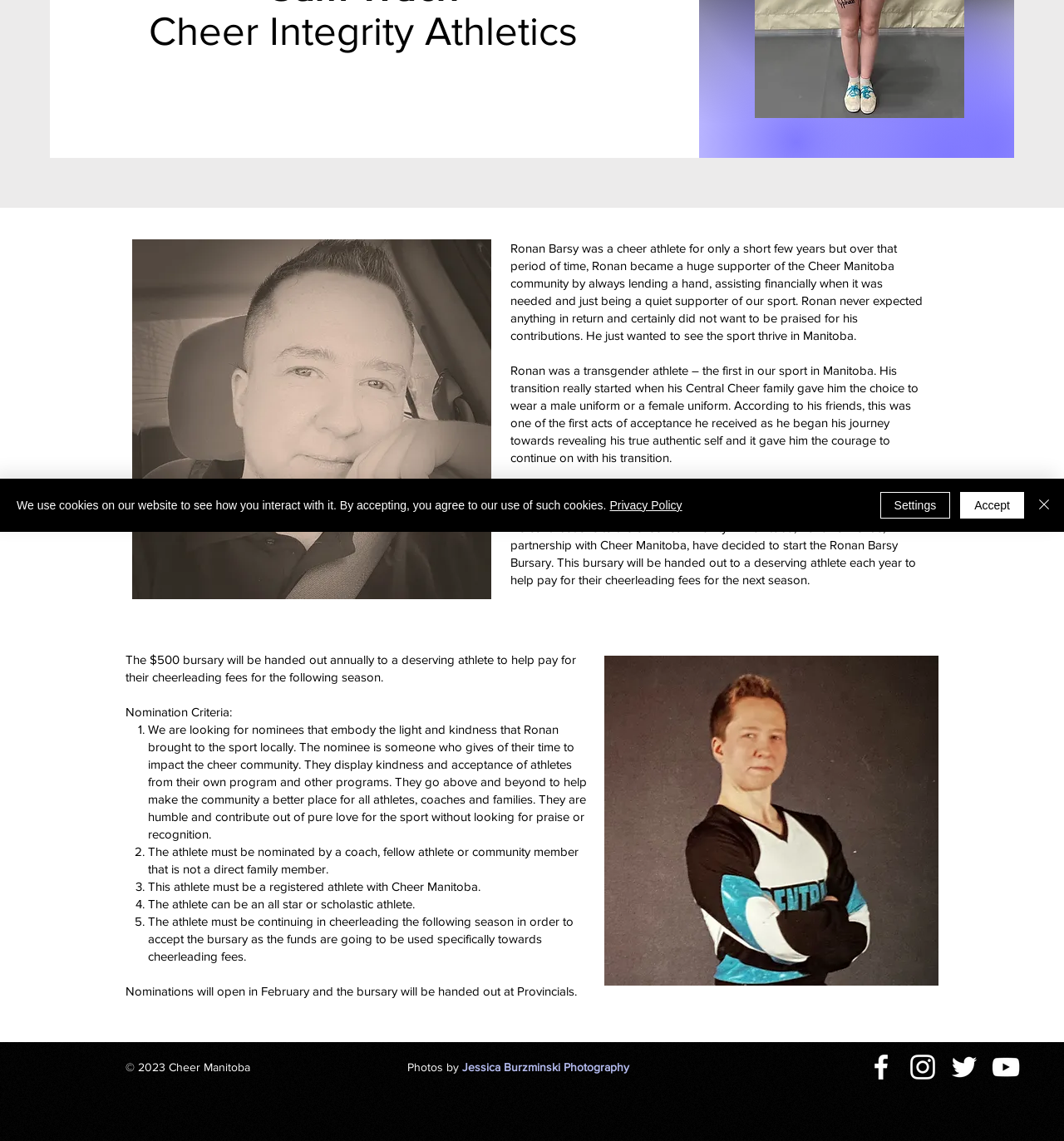Given the description: "aria-label="Facebook"", determine the bounding box coordinates of the UI element. The coordinates should be formatted as four float numbers between 0 and 1, [left, top, right, bottom].

[0.812, 0.921, 0.844, 0.95]